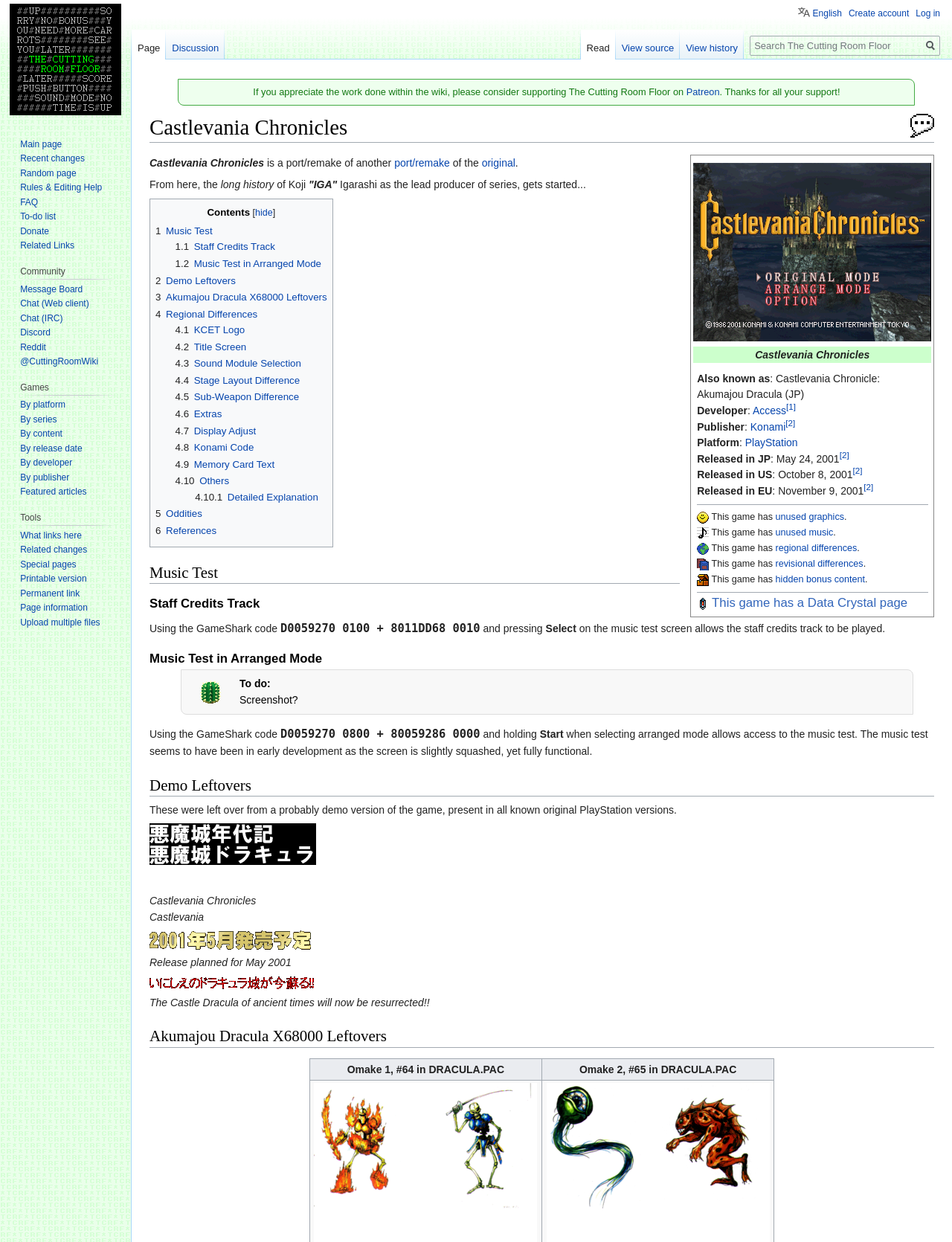Find the bounding box coordinates for the area that should be clicked to accomplish the instruction: "Support The Cutting Room Floor on Patreon".

[0.721, 0.069, 0.756, 0.078]